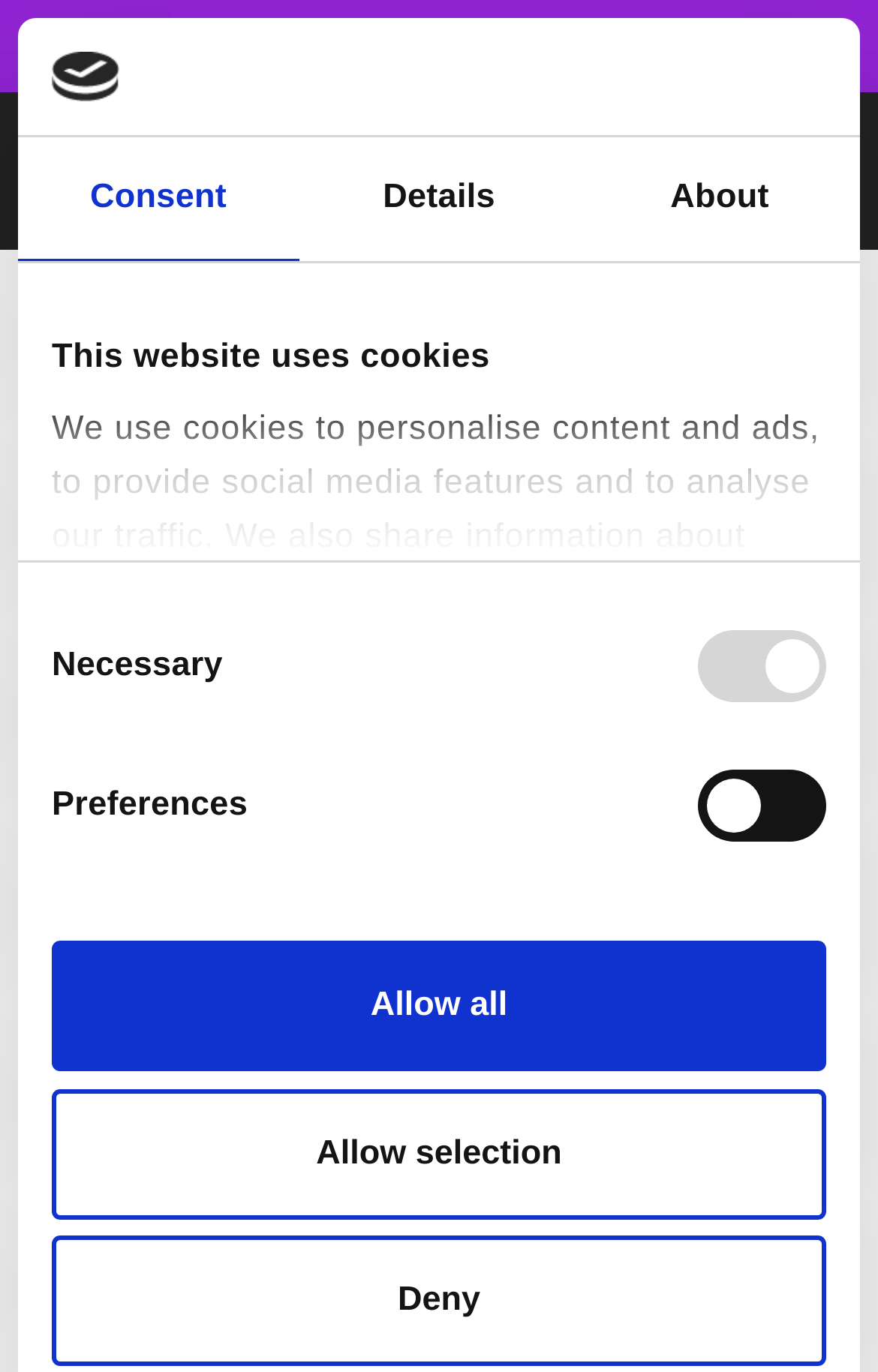Identify the bounding box coordinates of the clickable region required to complete the instruction: "Click the 'Home' link". The coordinates should be given as four float numbers within the range of 0 and 1, i.e., [left, top, right, bottom].

[0.025, 0.095, 0.371, 0.154]